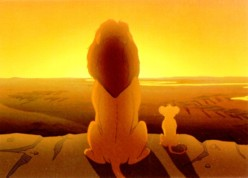Paint a vivid picture of the image with your description.

The image features a poignant scene from Disney's "The Lion King," showing two lion characters gazing out over a vast, golden landscape as the sun sets. The majestic adult lion, likely Mufasa, sits proudly with his mane flowing in the warm light, embodying strength and wisdom, while the smaller lion cub, resembling Simba, sits beside him, symbolizing innocence and curiosity. This moment captures the essence of guidance and the relationship between parent and child amidst the awe of nature, highlighting themes of legacy and the circle of life.